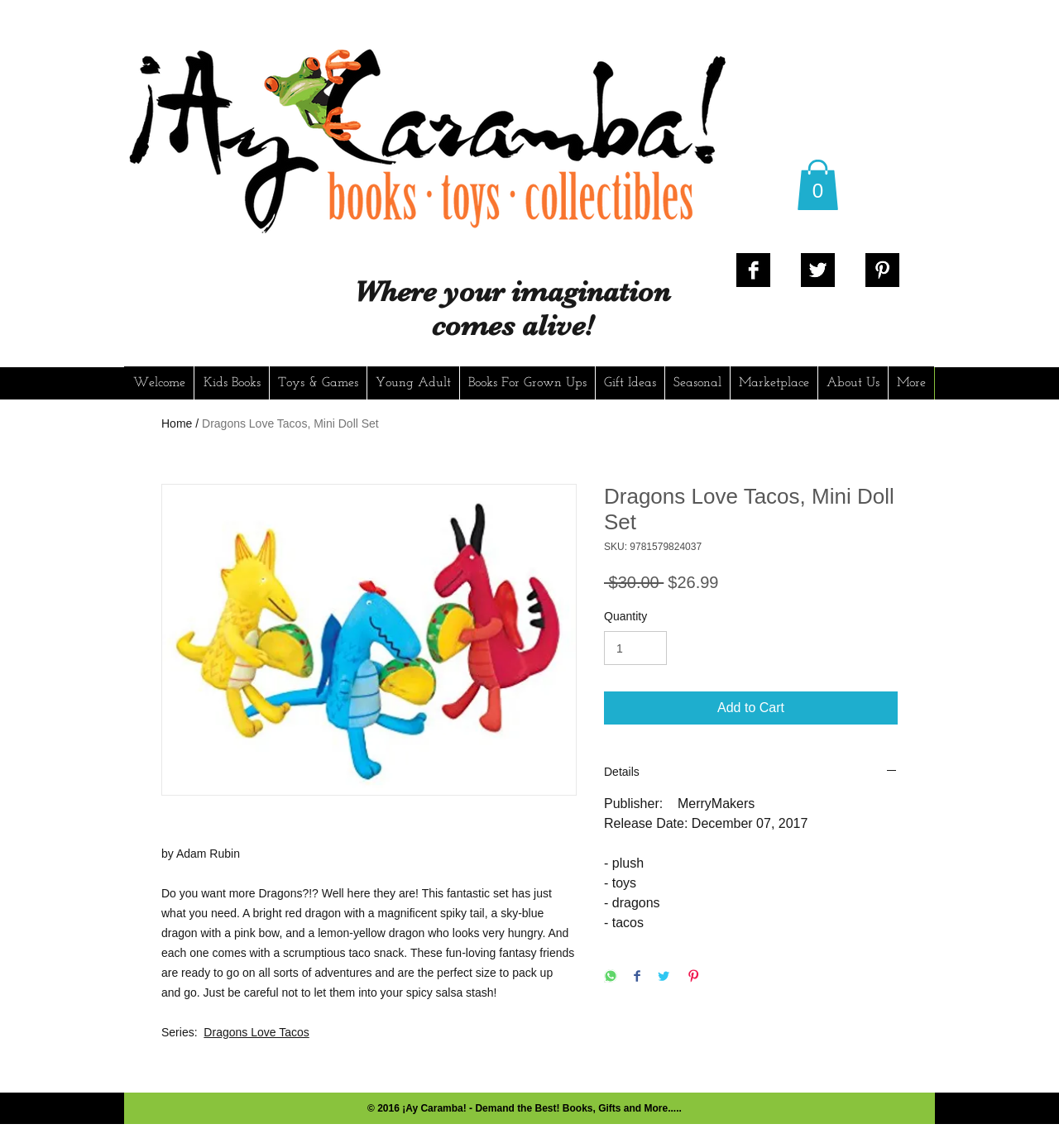Illustrate the webpage's structure and main components comprehensively.

This webpage is about a product called "Dragons Love Tacos, Mini Doll Set" from Ay Caramba Books. At the top of the page, there is a navigation bar with links to different sections of the website, including "Welcome", "Kids Books", "Toys & Games", and more. Below the navigation bar, there is a social media bar with links to Facebook, Twitter, and Pinterest.

The main content of the page is an article about the product, which includes an image of the mini doll set, a description of the product, and details about the price and availability. The product description is written by Adam Rubin and explains that the set includes three dragons with different colors and accessories, and that each dragon comes with a taco snack. The description also mentions that the dragons are ready for adventure and are the perfect size to take on the go.

Below the product description, there are details about the product, including the series it belongs to, the SKU, and the price. The price is listed as $30.00, but there is a sale price of $26.99. There is also a quantity selector and an "Add to Cart" button.

To the right of the product description, there is a section with buttons to share the product on WhatsApp, Facebook, Twitter, and Pinterest. Below this section, there is a "Details" button that expands to show more information about the product, including the publisher, release date, and keywords.

At the very bottom of the page, there is a copyright notice that reads "© 2016 ¡Ay Caramba! - Demand the Best! Books, Gifts and More....."